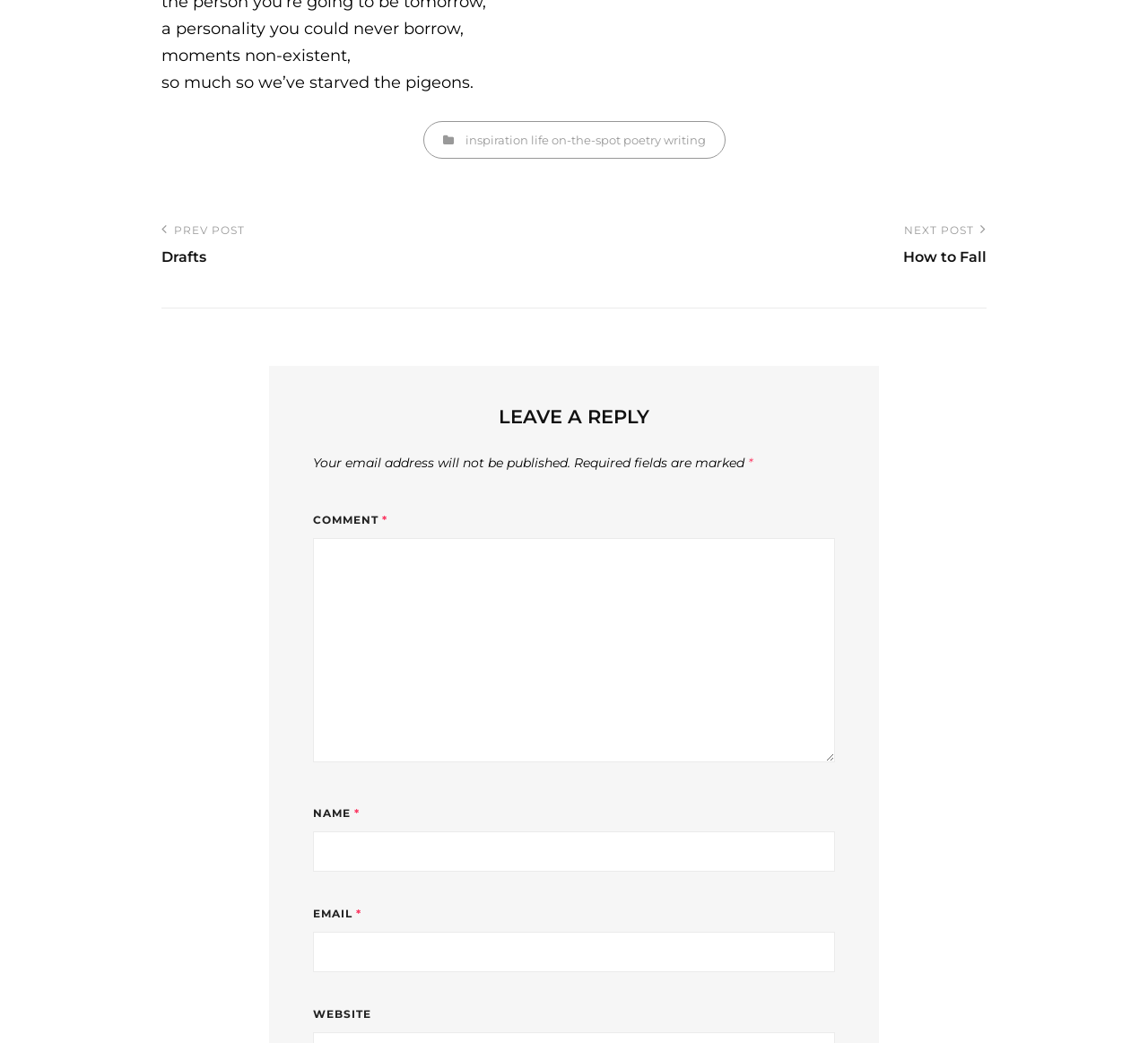Please identify the bounding box coordinates of where to click in order to follow the instruction: "click on inspiration".

[0.386, 0.127, 0.46, 0.141]